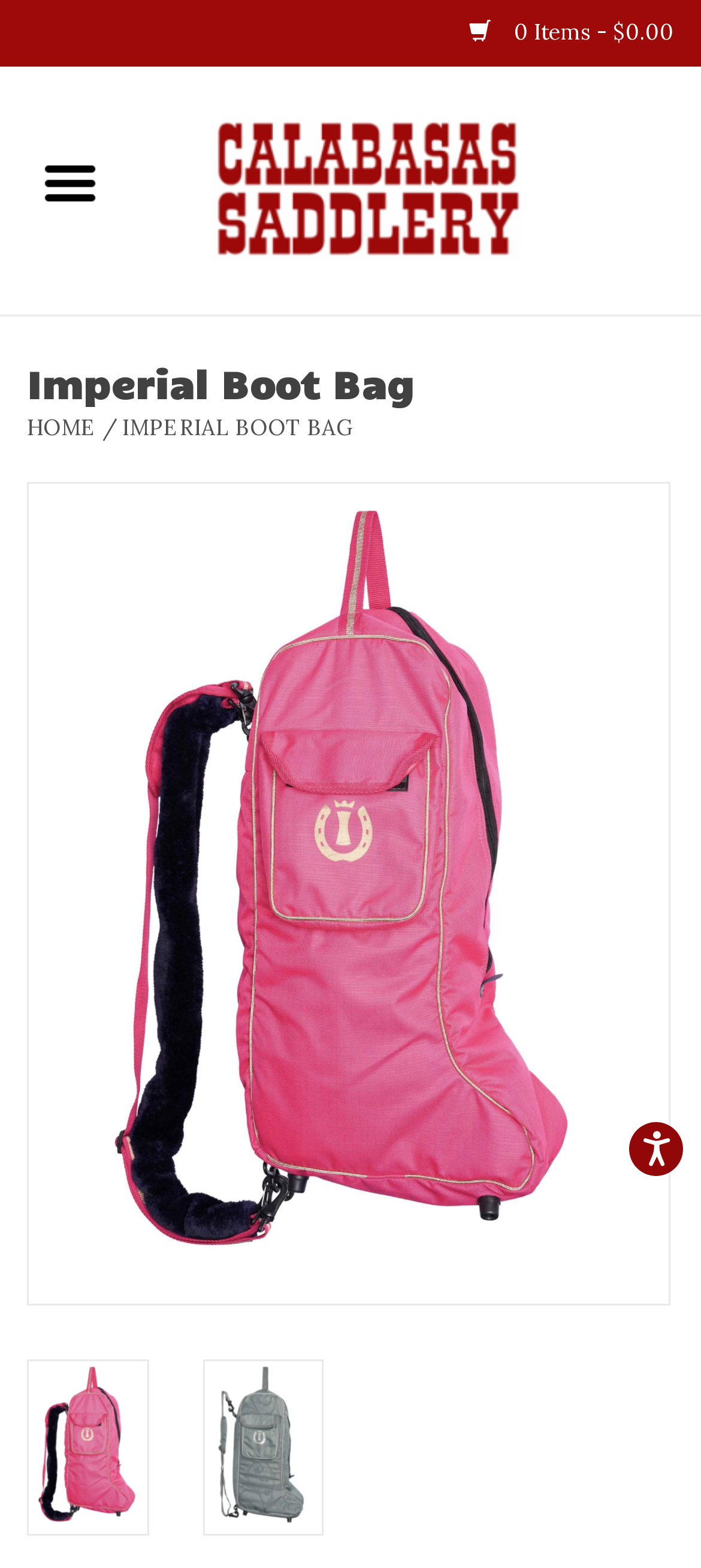Answer the question briefly using a single word or phrase: 
What is the name of the product being displayed?

Imperial Boot Bag